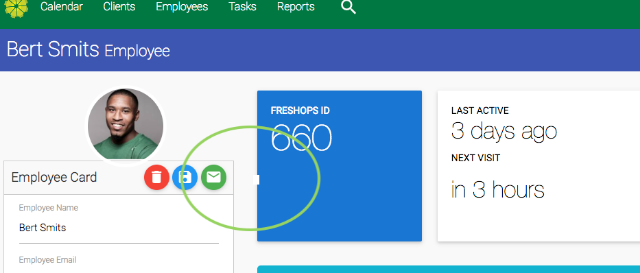Respond concisely with one word or phrase to the following query:
How long ago was Bert last active?

Three days ago